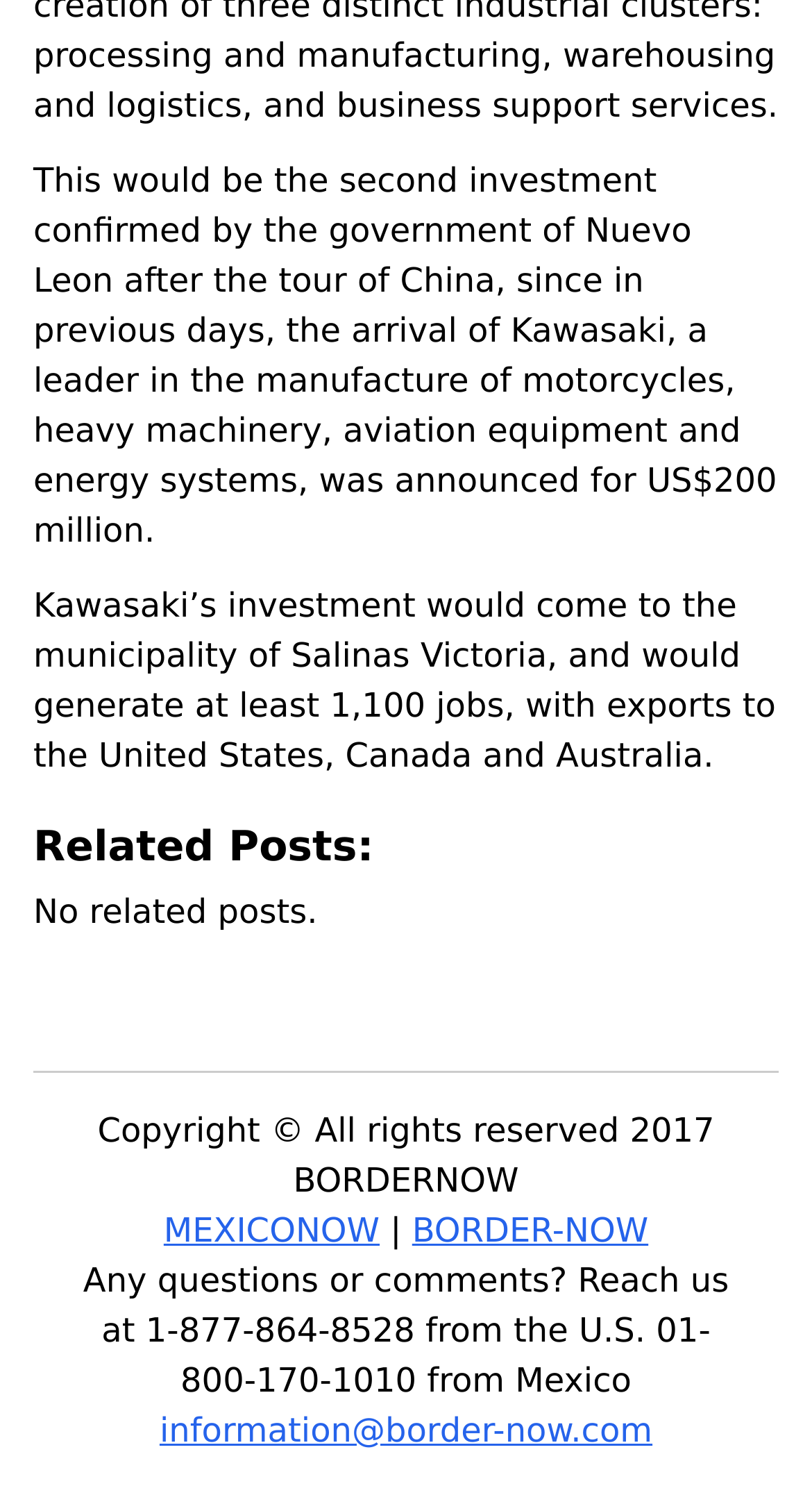Please provide a brief answer to the question using only one word or phrase: 
What is the name of the company that announced its arrival?

Kawasaki